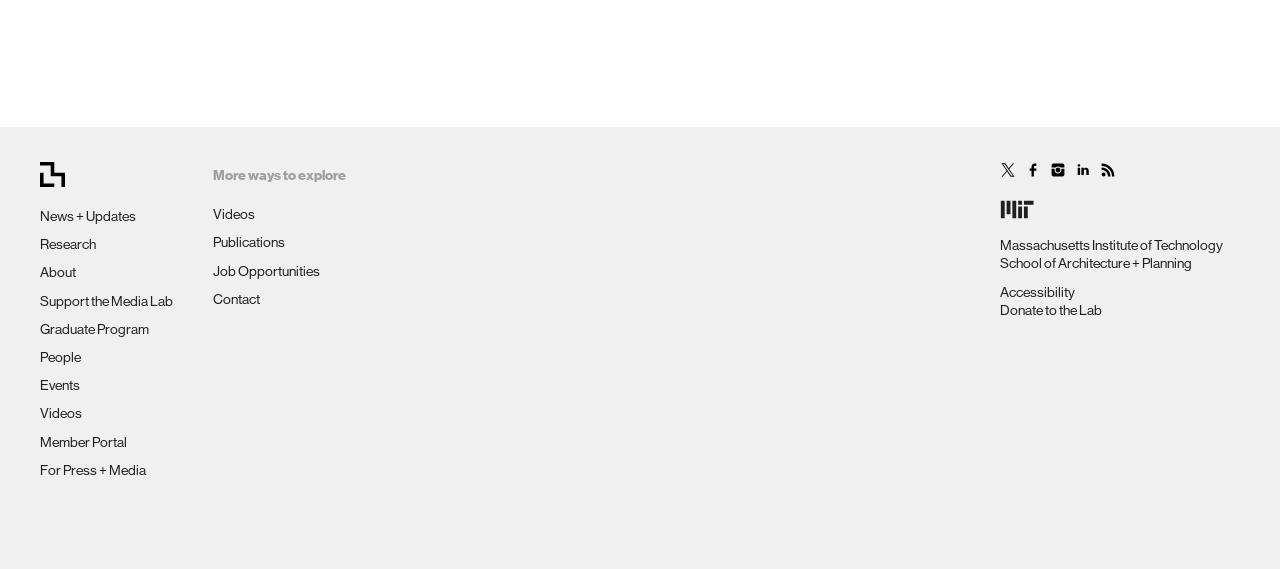What is the last link in the 'More ways to explore' section?
Please describe in detail the information shown in the image to answer the question.

I looked at the links under the 'More ways to explore' heading and found that the last link is 'Contact'.